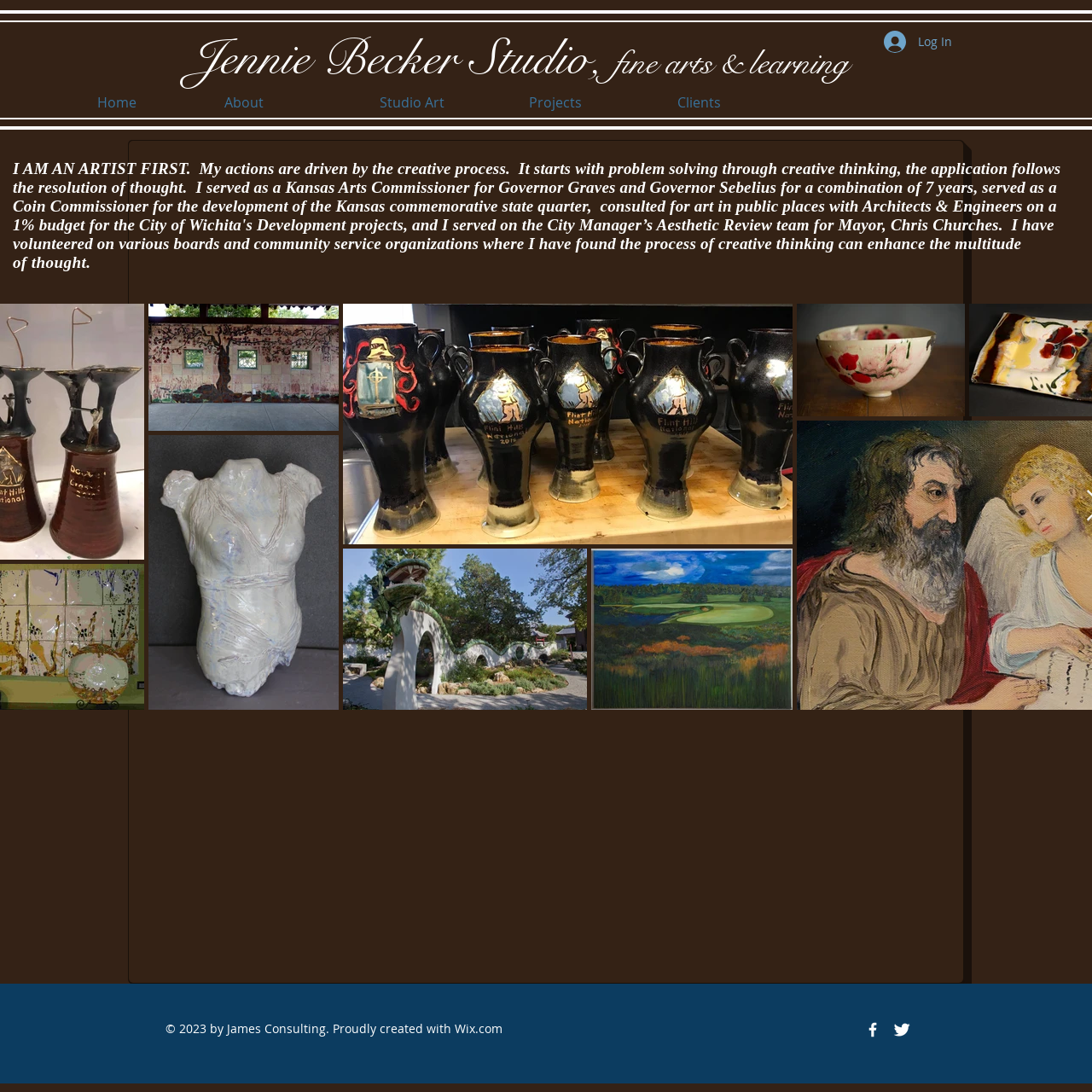Identify the bounding box coordinates of the area that should be clicked in order to complete the given instruction: "read about research". The bounding box coordinates should be four float numbers between 0 and 1, i.e., [left, top, right, bottom].

None